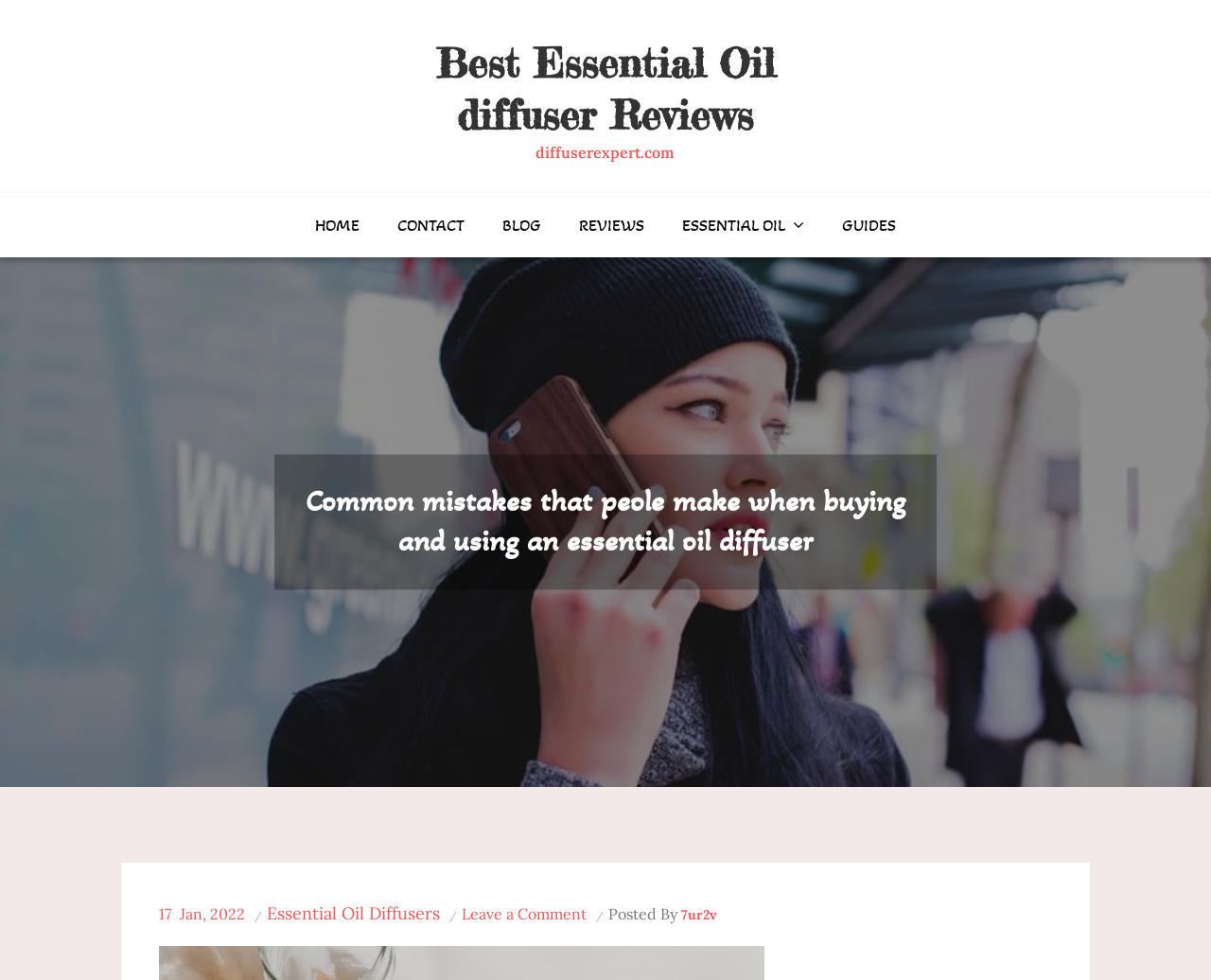Can you provide the bounding box coordinates for the element that should be clicked to implement the instruction: "visit blog"?

[0.401, 0.202, 0.461, 0.258]